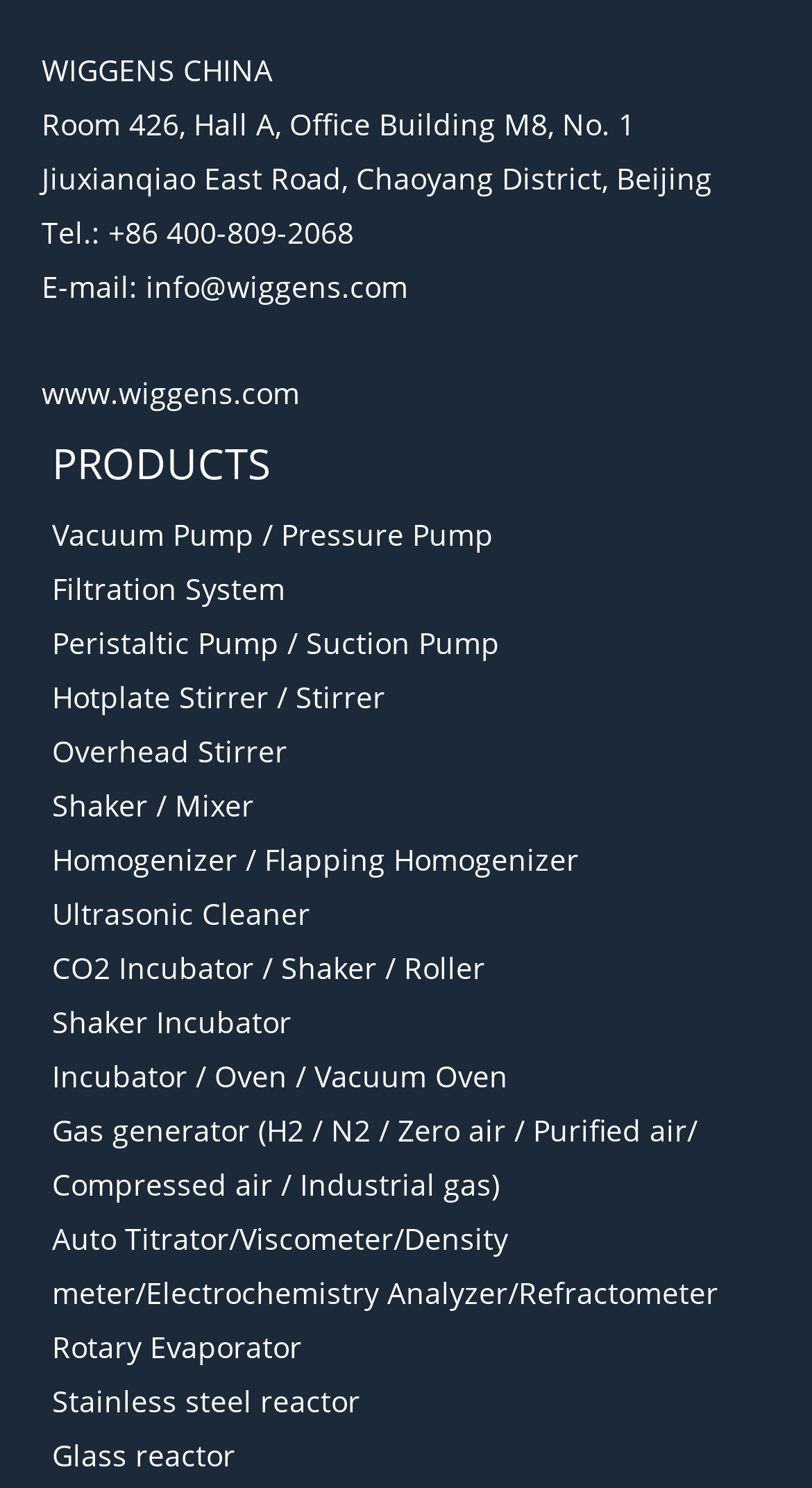Please indicate the bounding box coordinates for the clickable area to complete the following task: "Explore Vacuum Pump / Pressure Pump". The coordinates should be specified as four float numbers between 0 and 1, i.e., [left, top, right, bottom].

[0.064, 0.346, 0.608, 0.373]